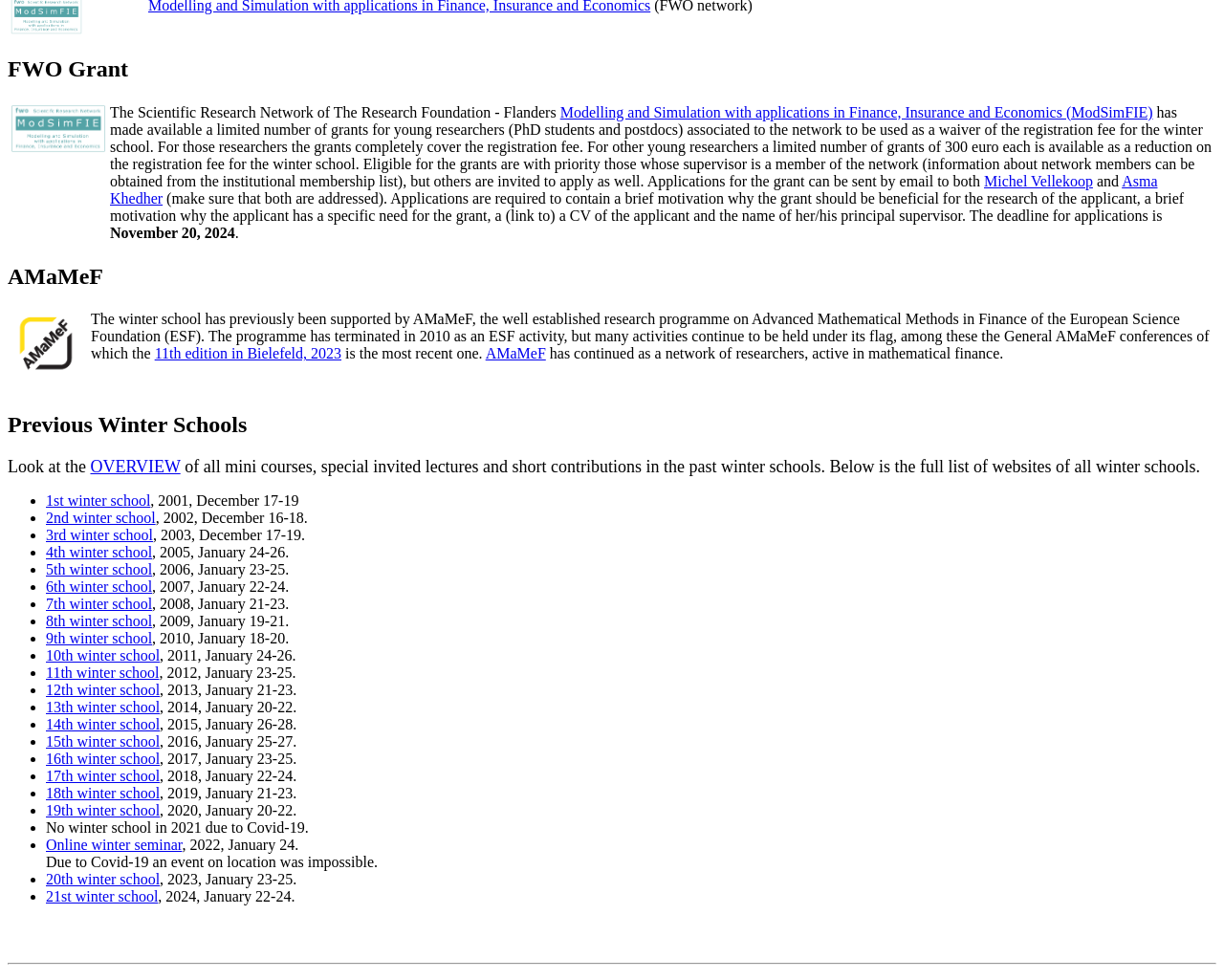What is the name of the research network offering grants?
Based on the visual information, provide a detailed and comprehensive answer.

The research network offering grants is mentioned in the first paragraph of the webpage, which is Modelling and Simulation with applications in Finance, Insurance and Economics (ModSimFIE).